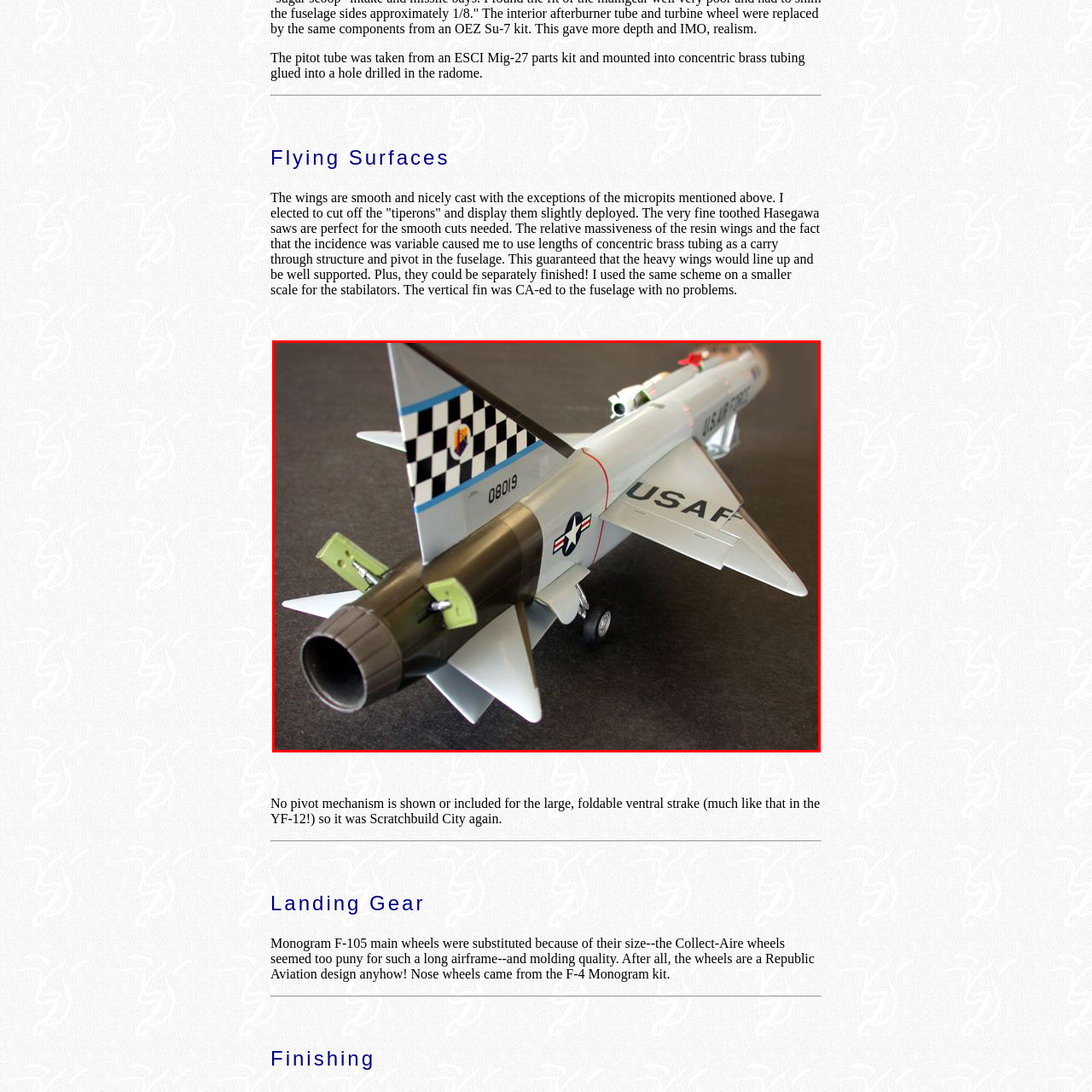What is the color of the surface the model is mounted on?
Analyze the image surrounded by the red bounding box and provide a thorough answer.

The aircraft model is mounted on a smooth black surface, which provides a high-contrast backdrop that accentuates its features, making it easier to observe the details of the model.